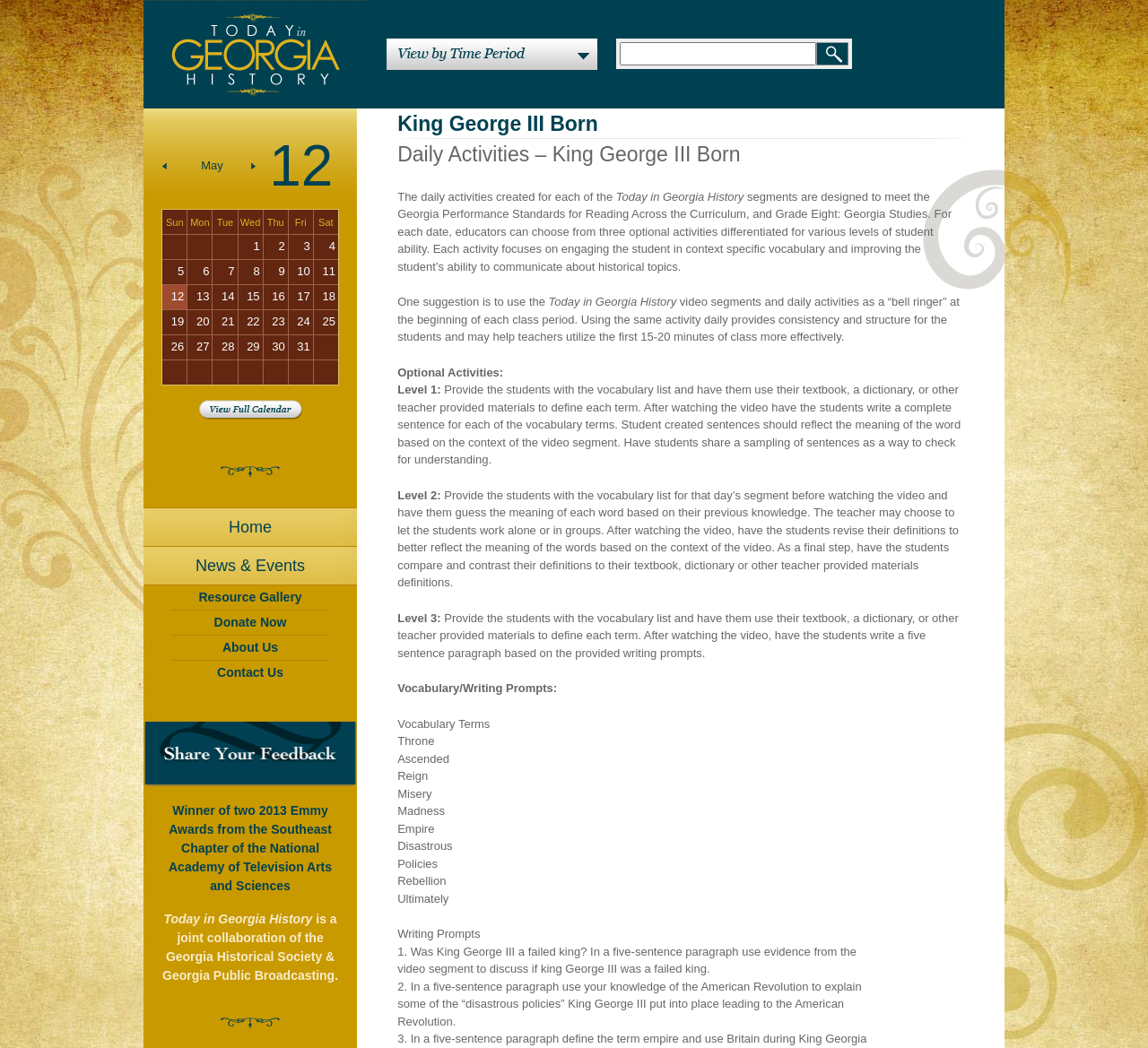Predict the bounding box of the UI element based on this description: "alt="TODAY in GEORGIA HISTORY"".

[0.125, 0.0, 0.318, 0.103]